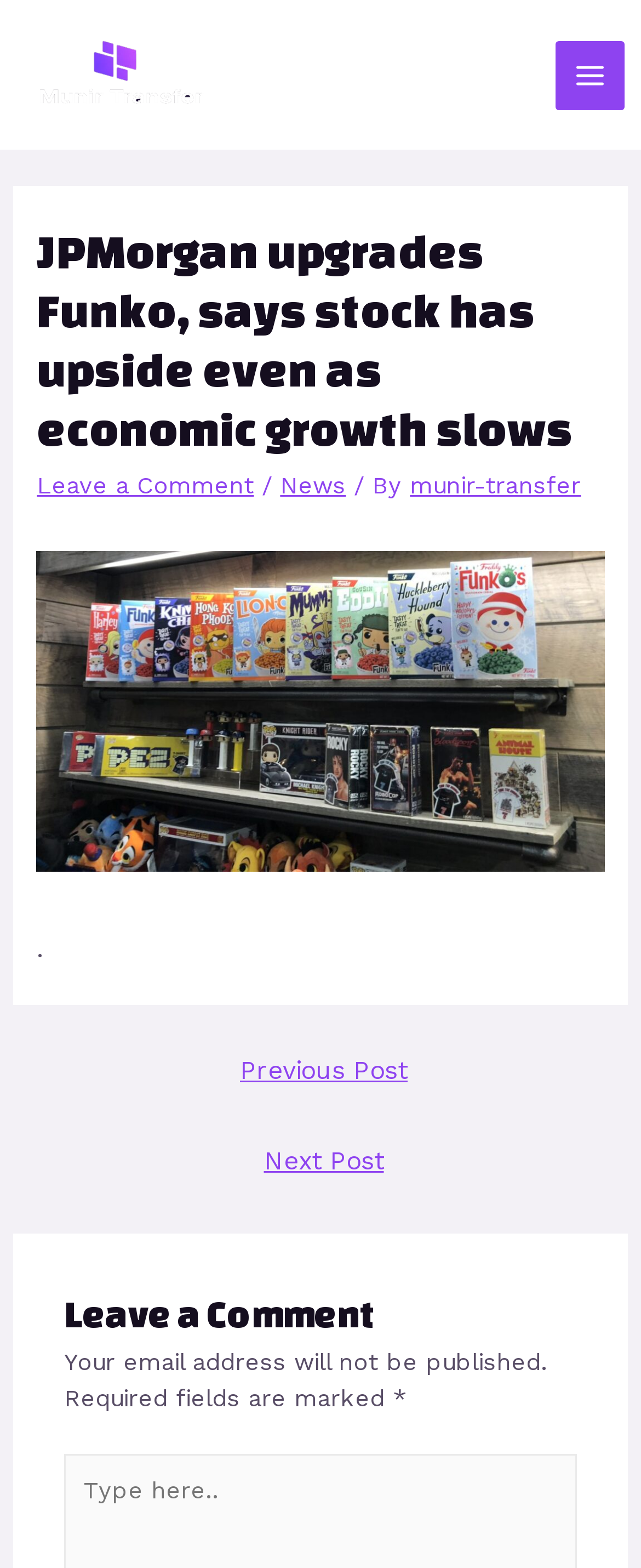Based on what you see in the screenshot, provide a thorough answer to this question: What is the purpose of the button at the top right corner?

I found the answer by looking at the button element at the top right corner, which has the text 'Main Menu'. This suggests that the button is used to open the main menu.